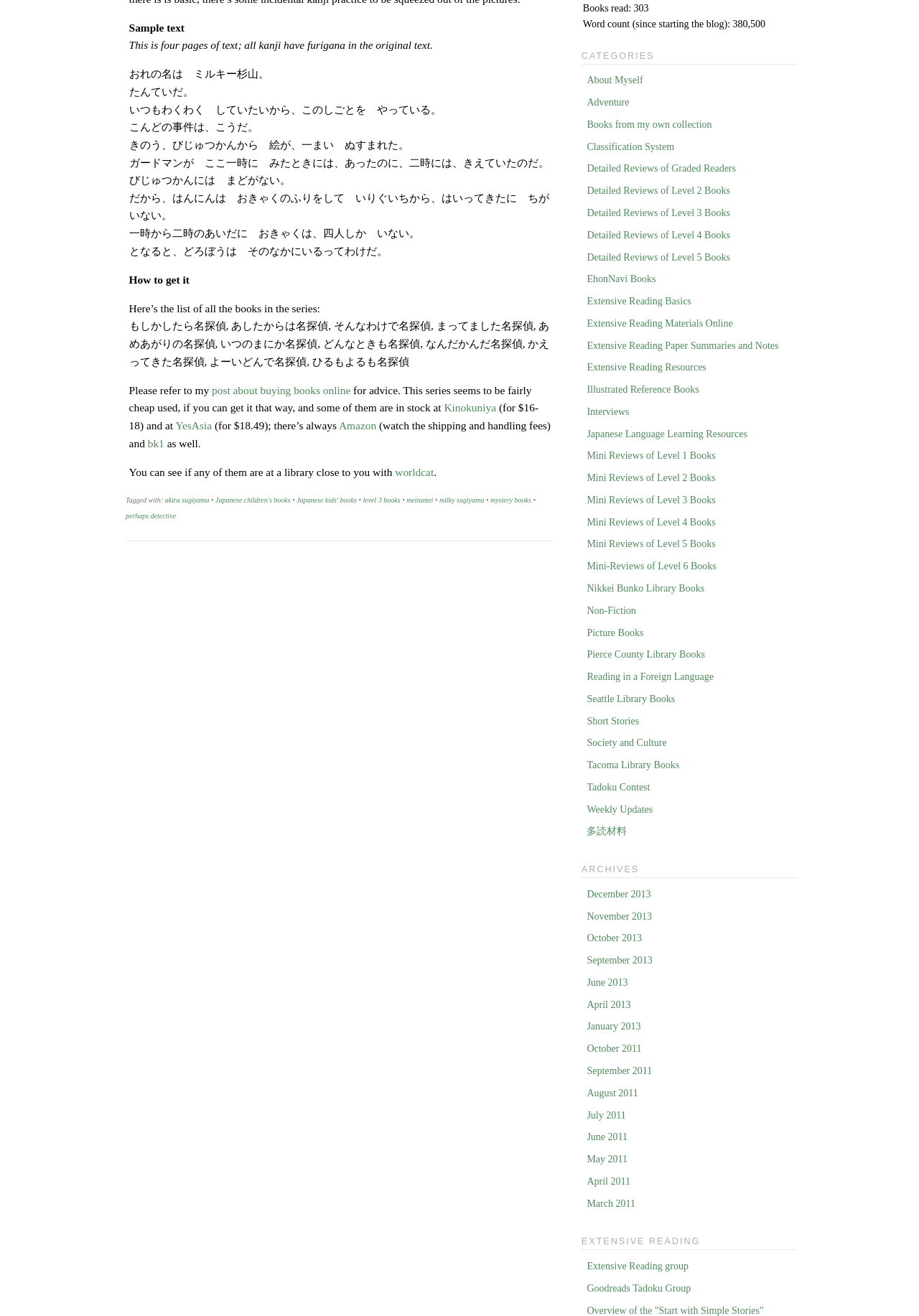Identify the bounding box coordinates of the clickable section necessary to follow the following instruction: "View the list of books in the series". The coordinates should be presented as four float numbers from 0 to 1, i.e., [left, top, right, bottom].

[0.14, 0.23, 0.348, 0.239]